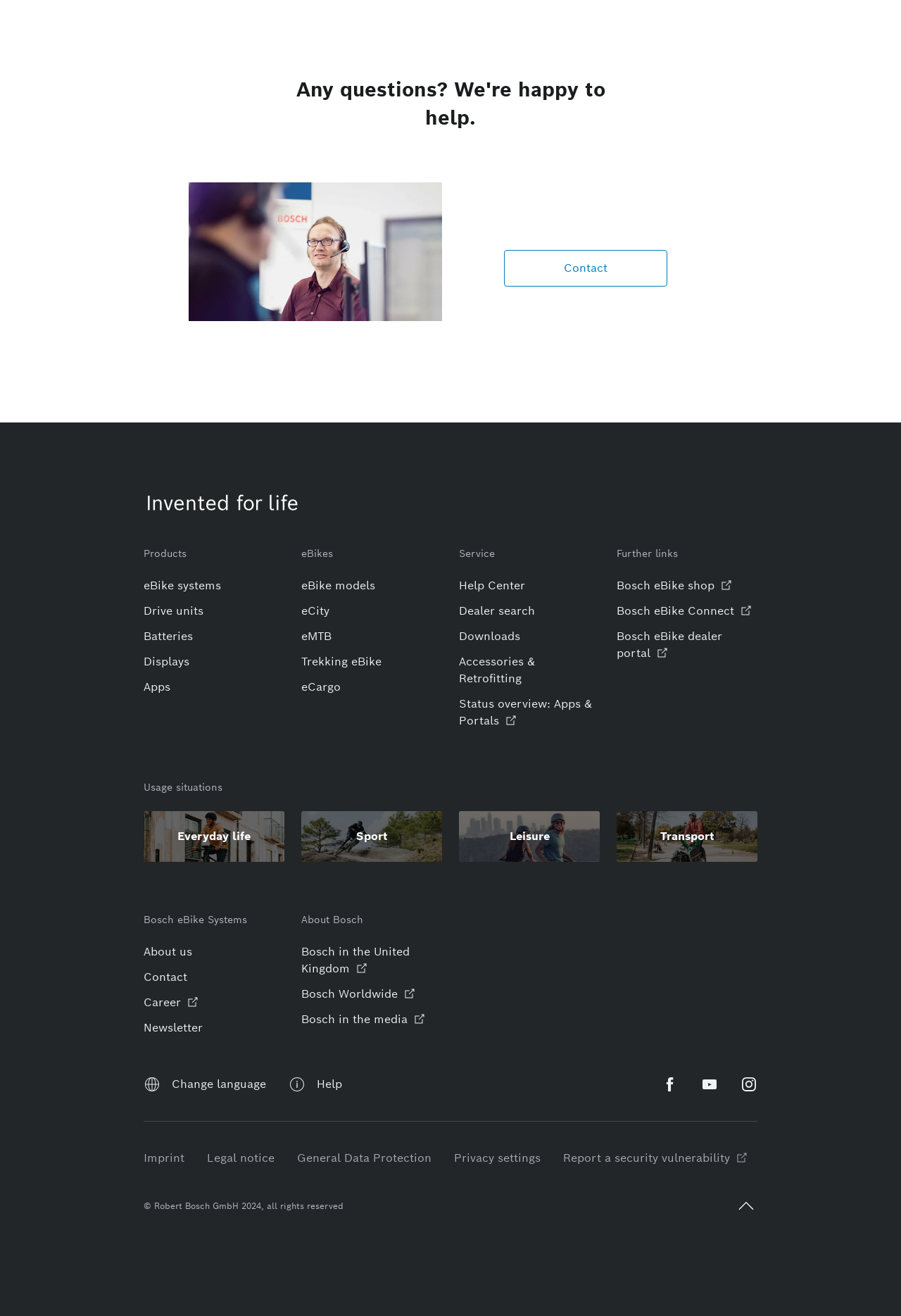Find the UI element described as: "Sport" and predict its bounding box coordinates. Ensure the coordinates are four float numbers between 0 and 1, [left, top, right, bottom].

[0.334, 0.616, 0.491, 0.655]